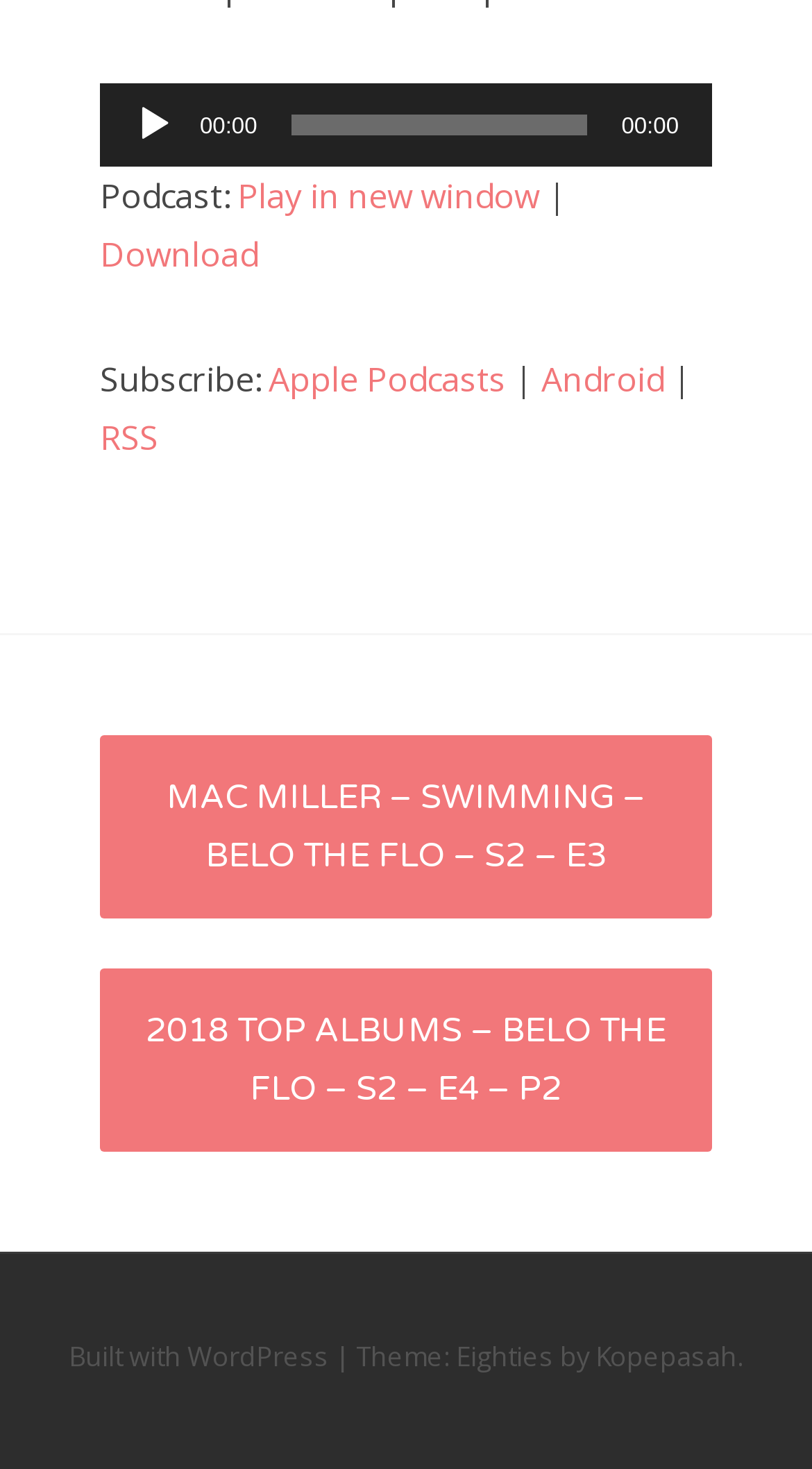Determine the bounding box coordinates of the section I need to click to execute the following instruction: "Download the podcast". Provide the coordinates as four float numbers between 0 and 1, i.e., [left, top, right, bottom].

[0.123, 0.157, 0.318, 0.189]